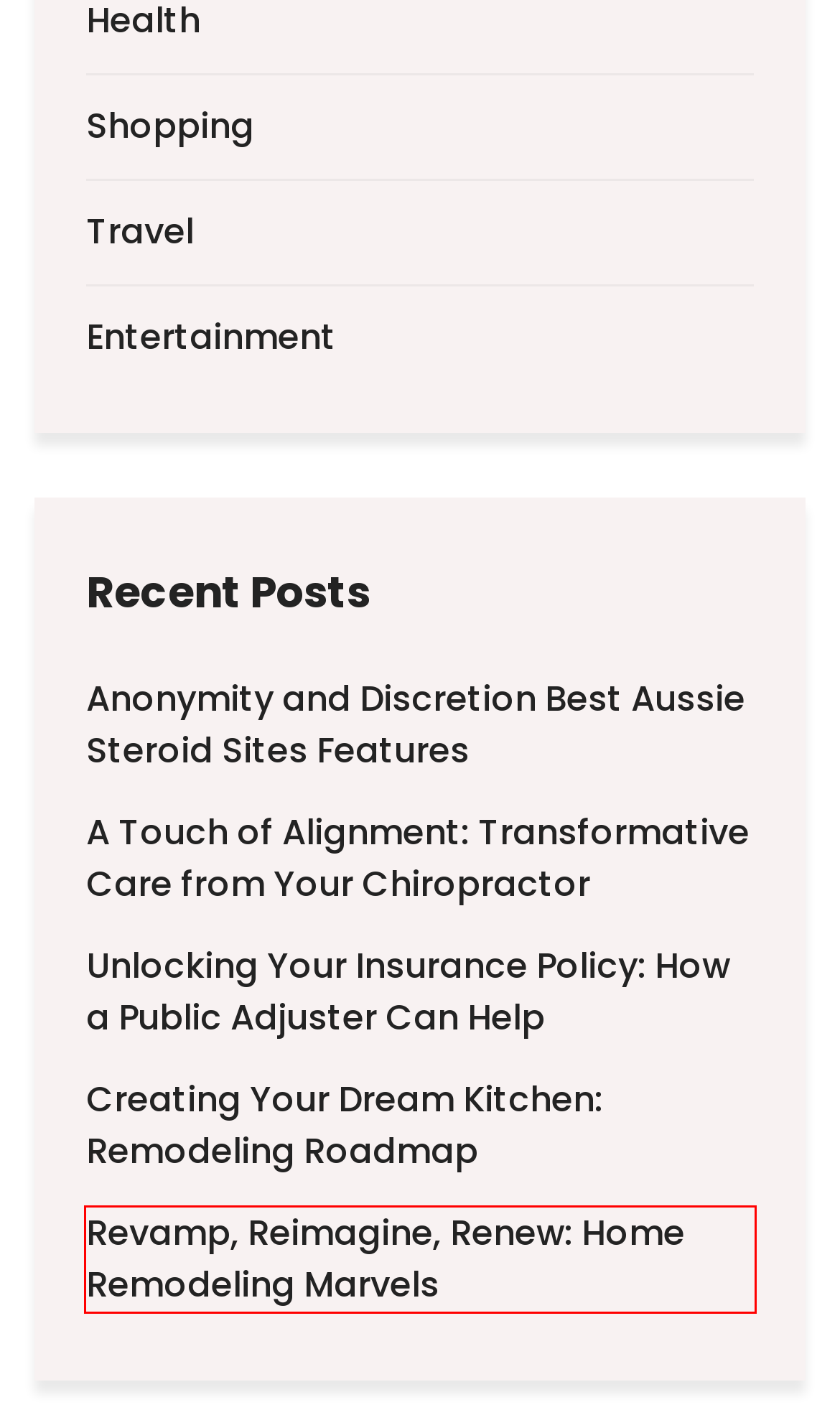You are provided with a screenshot of a webpage containing a red rectangle bounding box. Identify the webpage description that best matches the new webpage after the element in the bounding box is clicked. Here are the potential descriptions:
A. Creating Your Dream Kitchen: Remodeling Roadmap – Price Is Right Fail
B. Travel – Price Is Right Fail
C. Revamp, Reimagine, Renew: Home Remodeling Marvels – Price Is Right Fail
D. Shopping – Price Is Right Fail
E. Anonymity and Discretion Best Aussie Steroid Sites Features – Price Is Right Fail
F. Unlocking Your Insurance Policy: How a Public Adjuster Can Help – Price Is Right Fail
G. Entertainment – Price Is Right Fail
H. Business – Price Is Right Fail

C